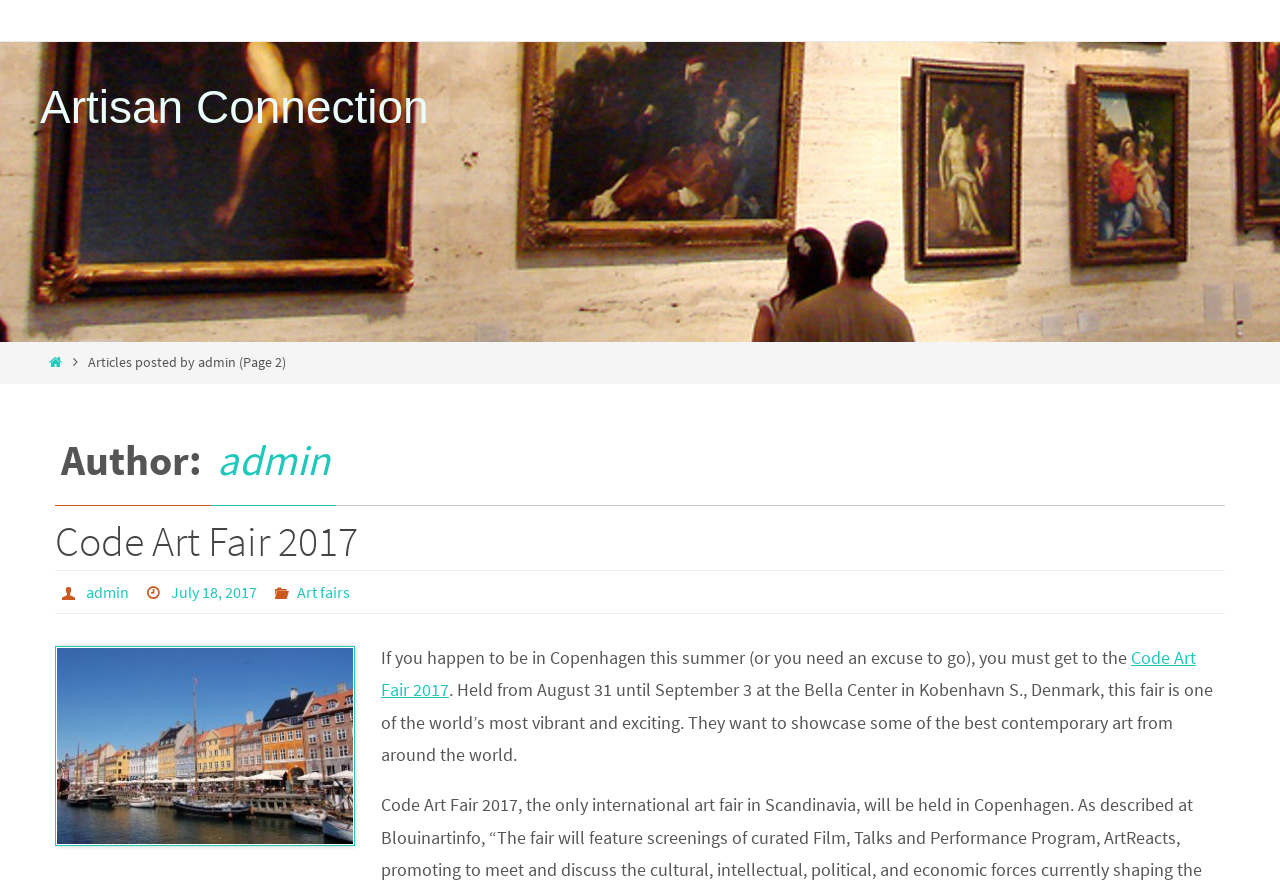Identify the bounding box coordinates for the UI element described as: "DTE Chiptuning".

None